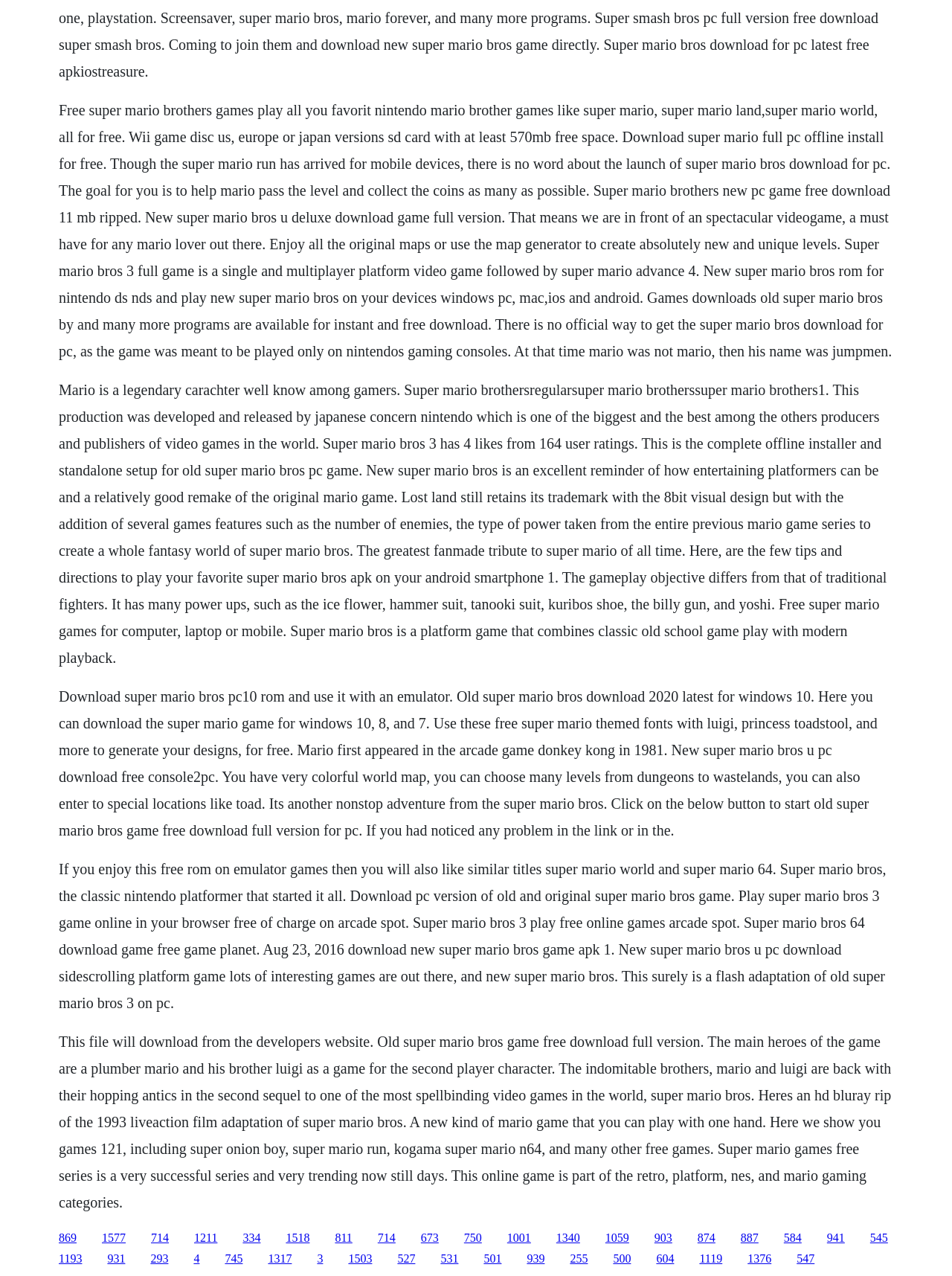Predict the bounding box coordinates of the area that should be clicked to accomplish the following instruction: "Play super mario bros 3 game online". The bounding box coordinates should consist of four float numbers between 0 and 1, i.e., [left, top, right, bottom].

[0.062, 0.674, 0.931, 0.792]